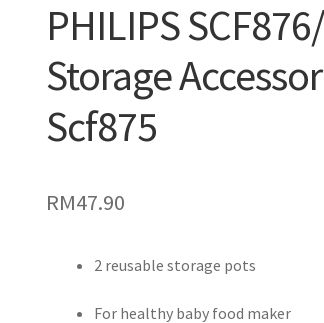Generate a descriptive account of all visible items and actions in the image.

The image showcases the product titled "PHILIPS SCF876/02 Storage Accessories for SCF875." Priced at RM 47.90, this accessory set includes two reusable storage pots, specifically designed for use with the Philips Avent healthy baby food maker. This product is ideal for parents looking to store nutritious baby food efficiently. The description emphasizes its focus on convenience and practicality, ensuring that meals can be neatly stored and easily accessed when needed.